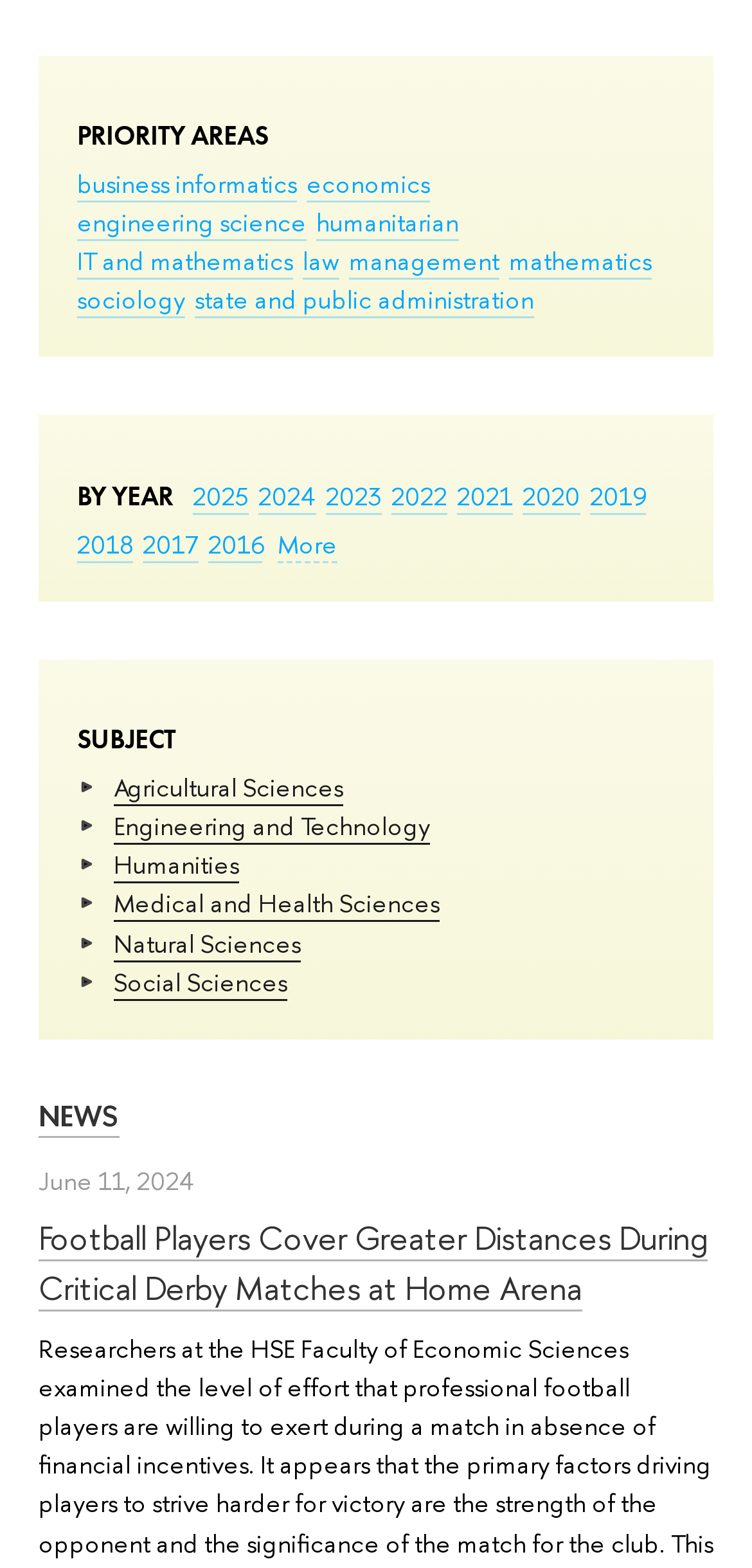Please identify the bounding box coordinates of where to click in order to follow the instruction: "Search for something".

None